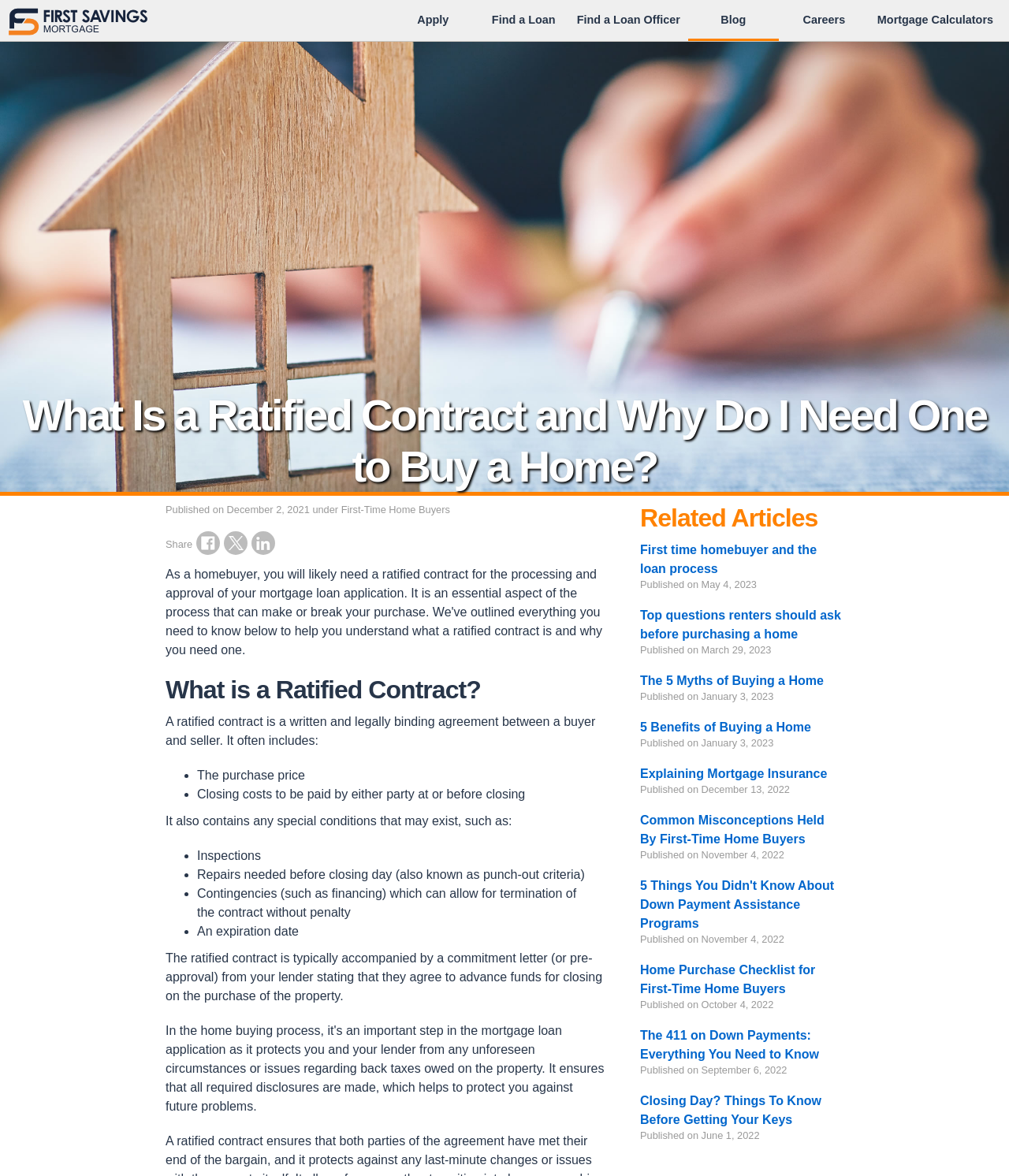Answer briefly with one word or phrase:
What is the latest article published?

First time homebuyer and the loan process